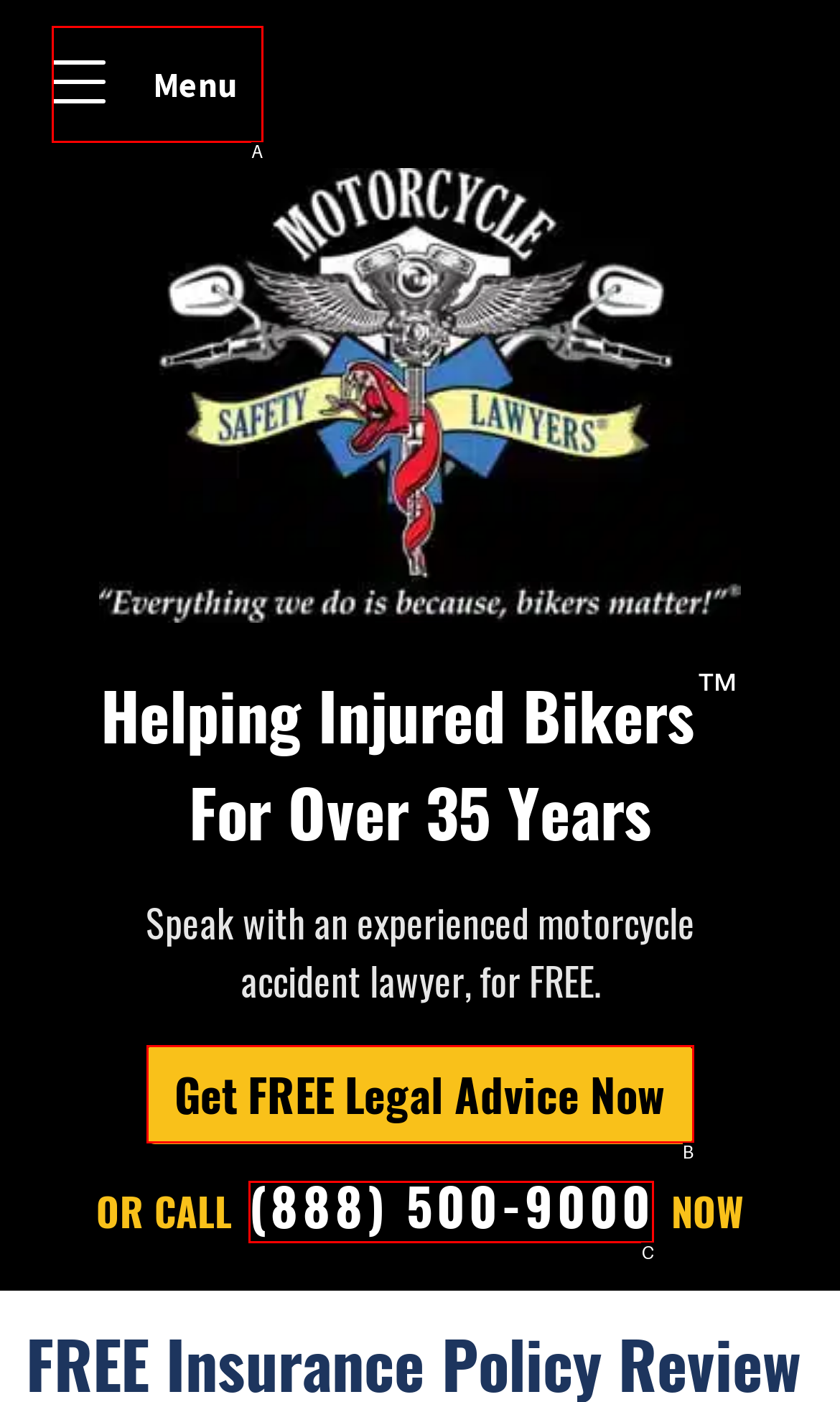Determine which UI element matches this description: (888) 500-9000
Reply with the appropriate option's letter.

C